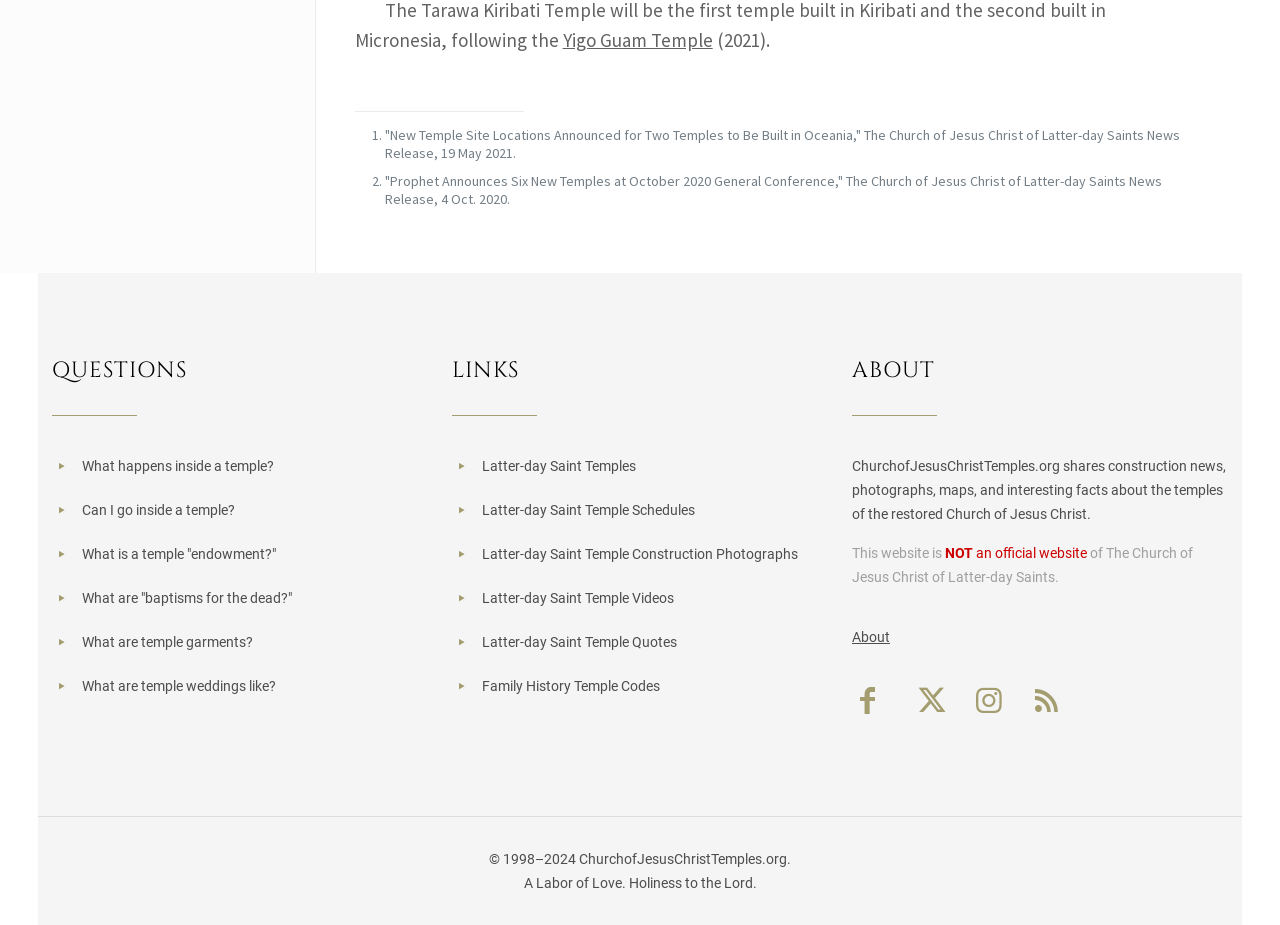Please identify the bounding box coordinates of the clickable region that I should interact with to perform the following instruction: "Read about 'New Temple Site Locations Announced for Two Temples to Be Built in Oceania'". The coordinates should be expressed as four float numbers between 0 and 1, i.e., [left, top, right, bottom].

[0.3, 0.136, 0.922, 0.175]